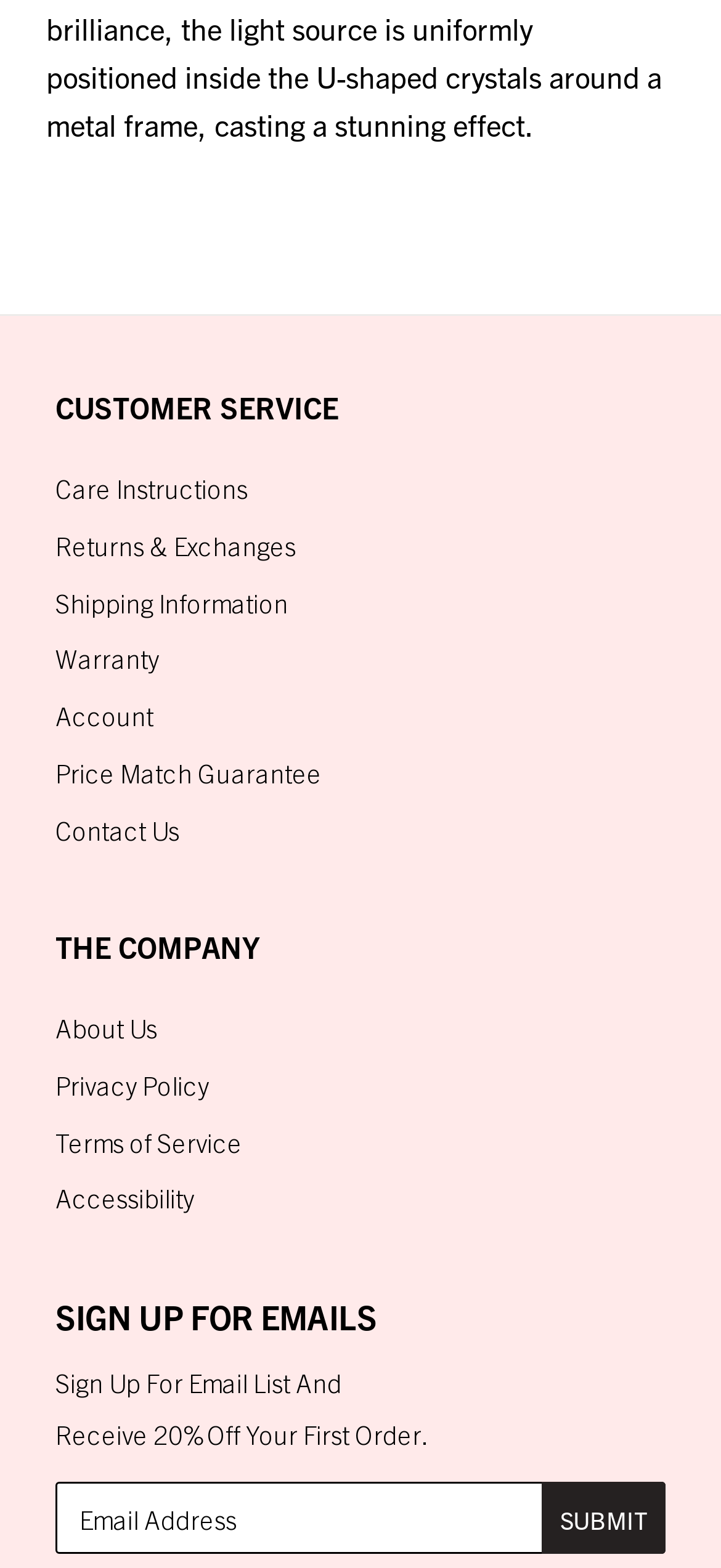Determine the bounding box coordinates of the clickable element to complete this instruction: "View About Us". Provide the coordinates in the format of four float numbers between 0 and 1, [left, top, right, bottom].

[0.077, 0.645, 0.218, 0.666]